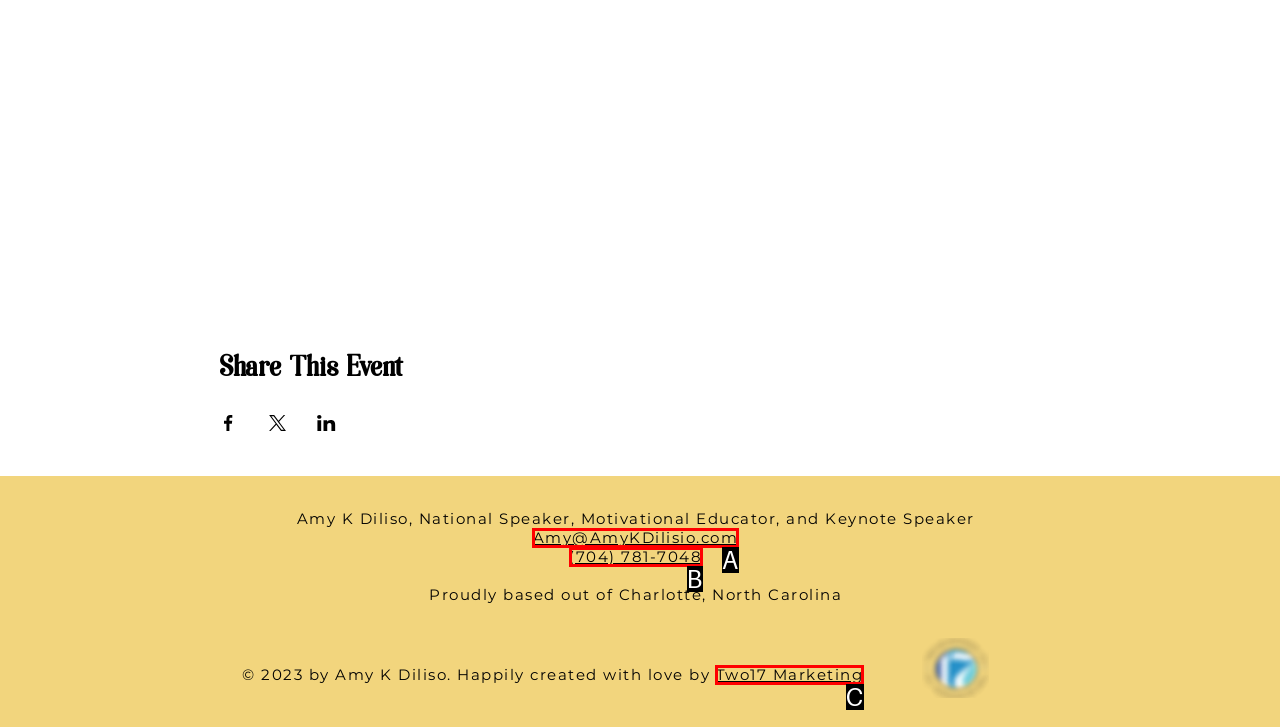Tell me the letter of the HTML element that best matches the description: Amy@AmyKDilisio.com from the provided options.

A